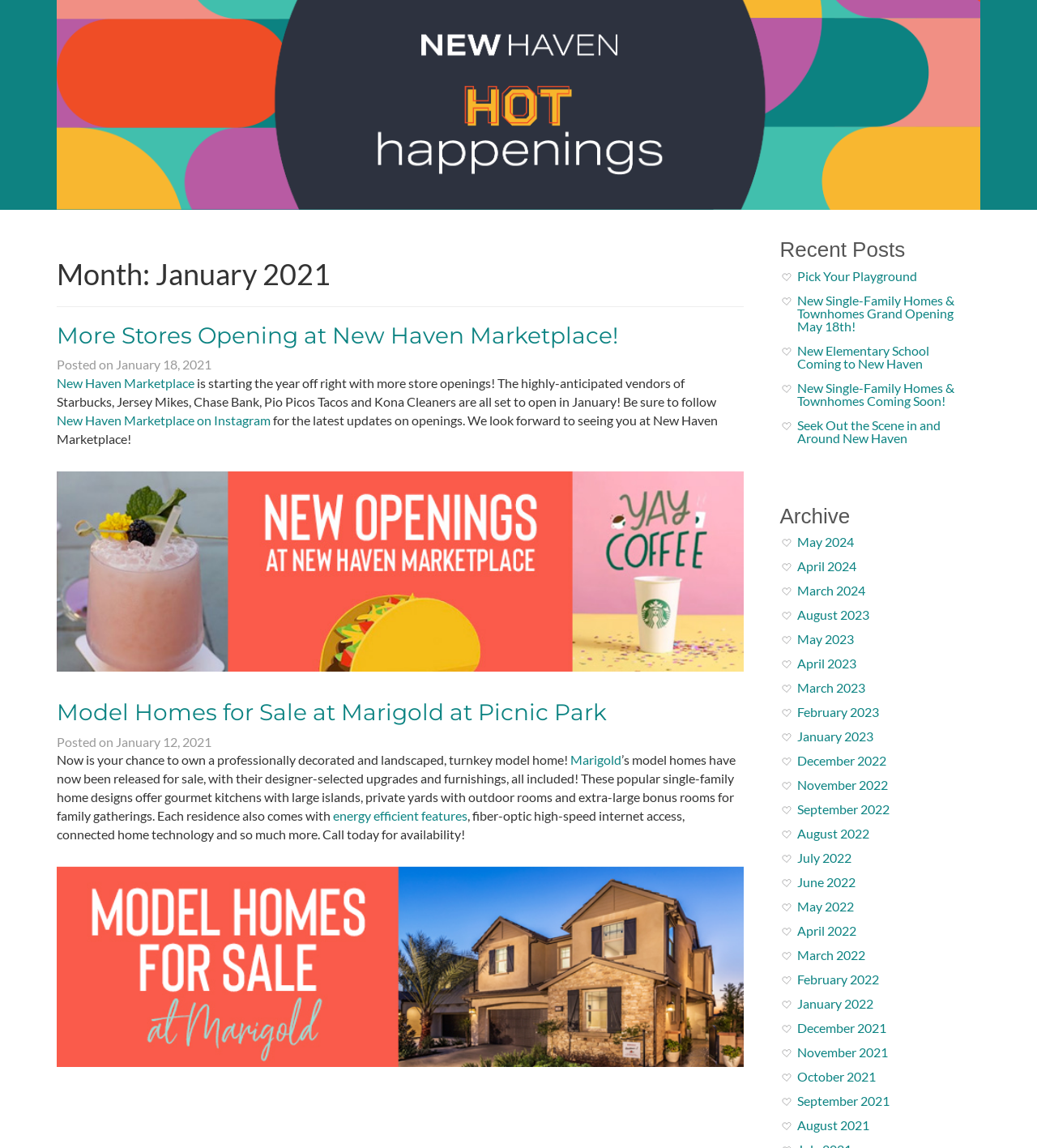What is the name of the model home community mentioned in the second article?
Give a detailed response to the question by analyzing the screenshot.

The question asks for the name of the model home community mentioned in the second article. The second article has a heading 'Model Homes for Sale at Marigold at Picnic Park' and mentions 'Marigold at Picnic Park' multiple times, from which we can extract the name of the model home community as 'Marigold at Picnic Park'.